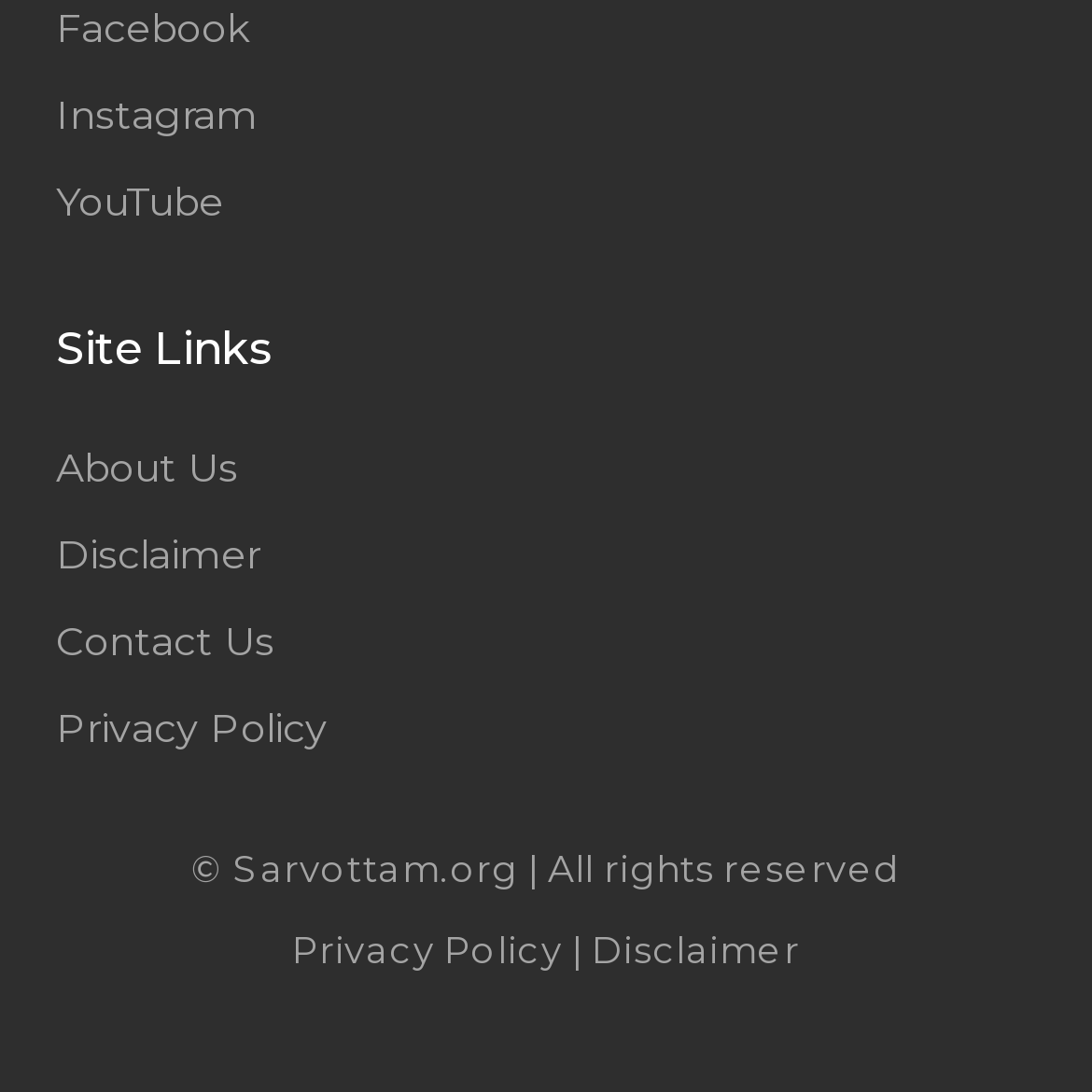Can you show the bounding box coordinates of the region to click on to complete the task described in the instruction: "Select the Table Of Content tab"?

None